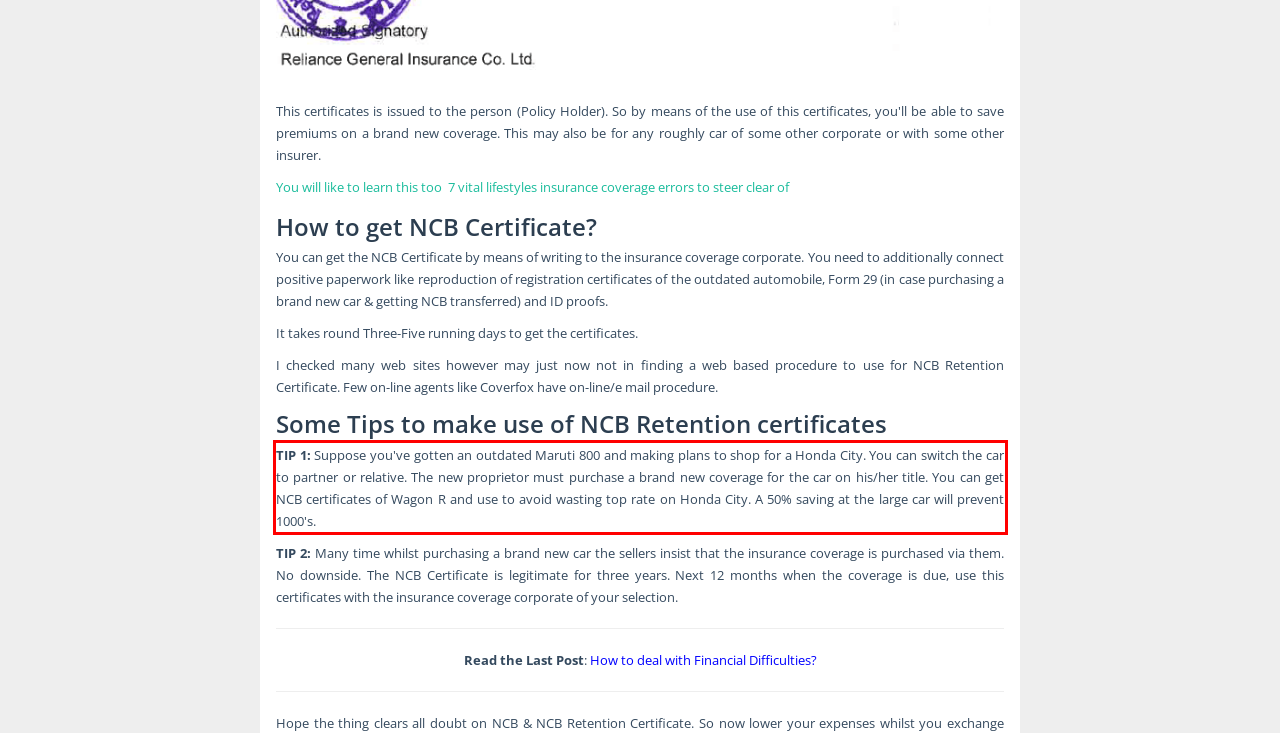Examine the screenshot of the webpage, locate the red bounding box, and perform OCR to extract the text contained within it.

TIP 1: Suppose you've gotten an outdated Maruti 800 and making plans to shop for a Honda City. You can switch the car to partner or relative. The new proprietor must purchase a brand new coverage for the car on his/her title. You can get NCB certificates of Wagon R and use to avoid wasting top rate on Honda City. A 50% saving at the large car will prevent 1000's.